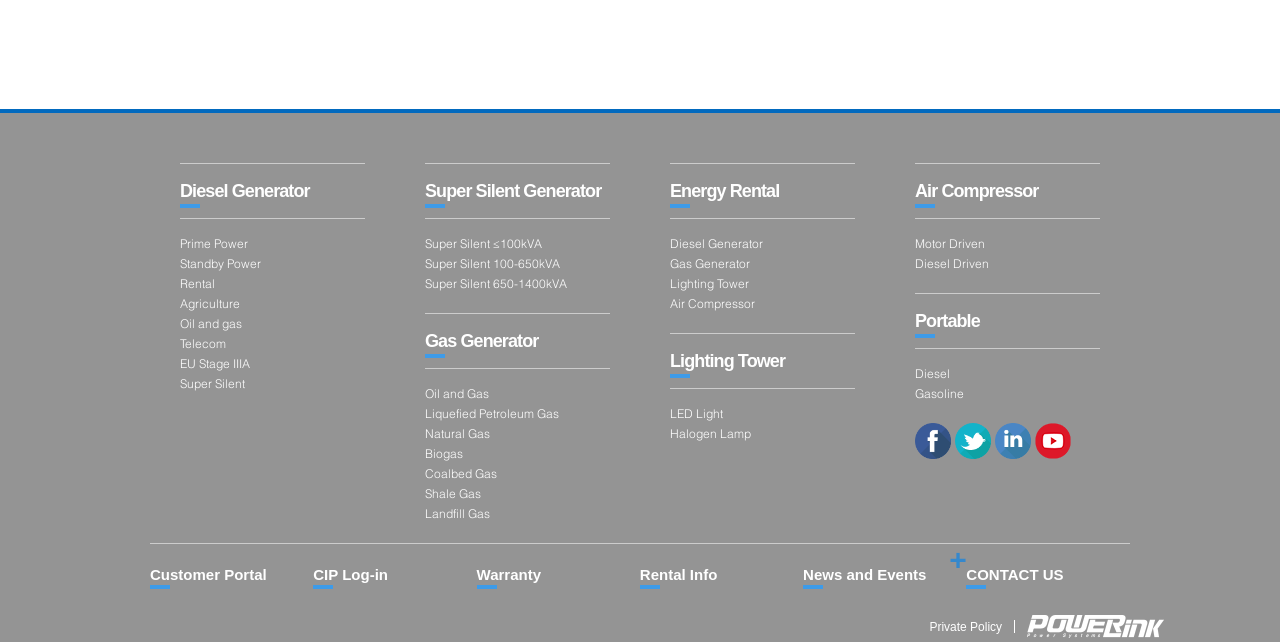What is the main product category?
Respond with a short answer, either a single word or a phrase, based on the image.

Generator